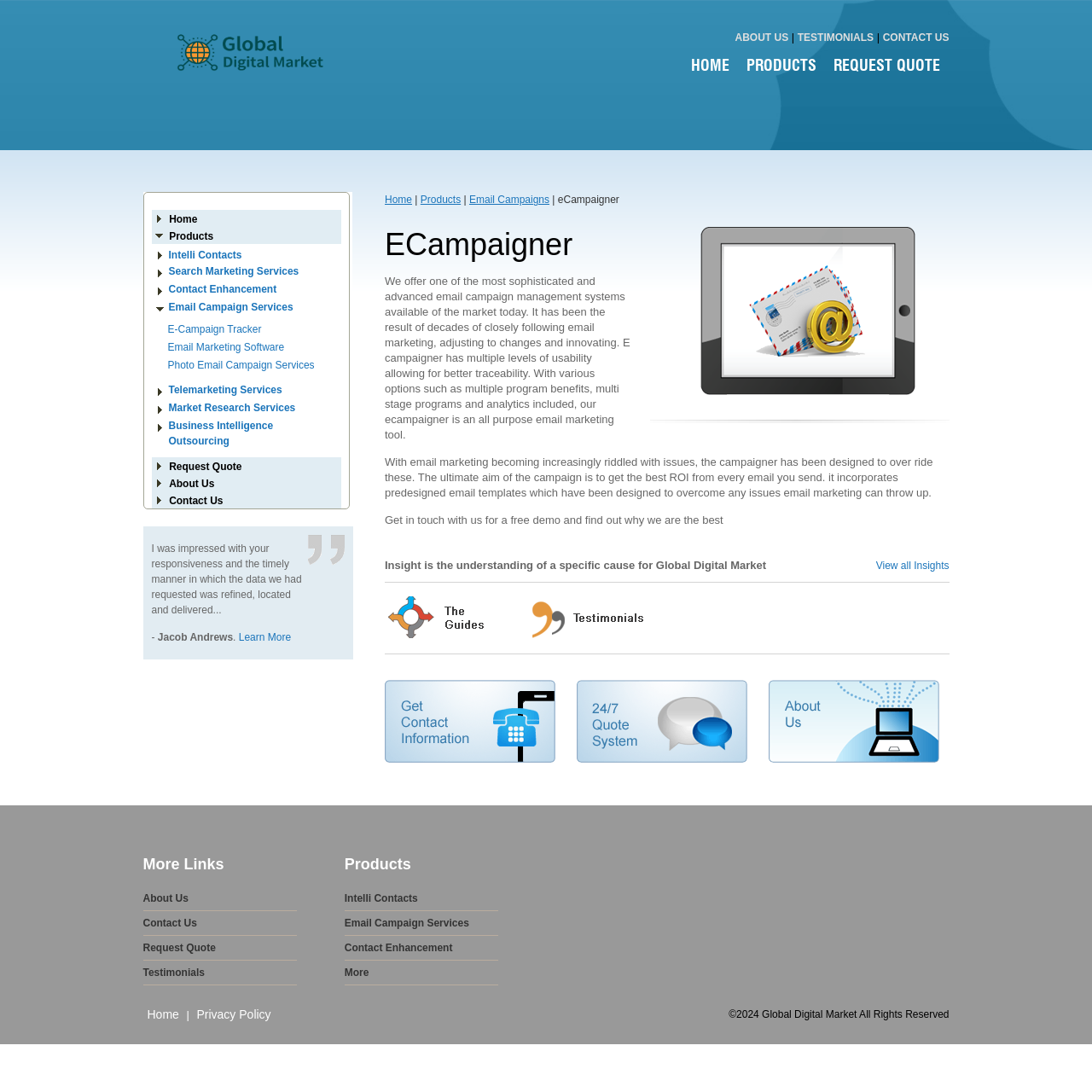What is the copyright year of the website?
Use the screenshot to answer the question with a single word or phrase.

2024